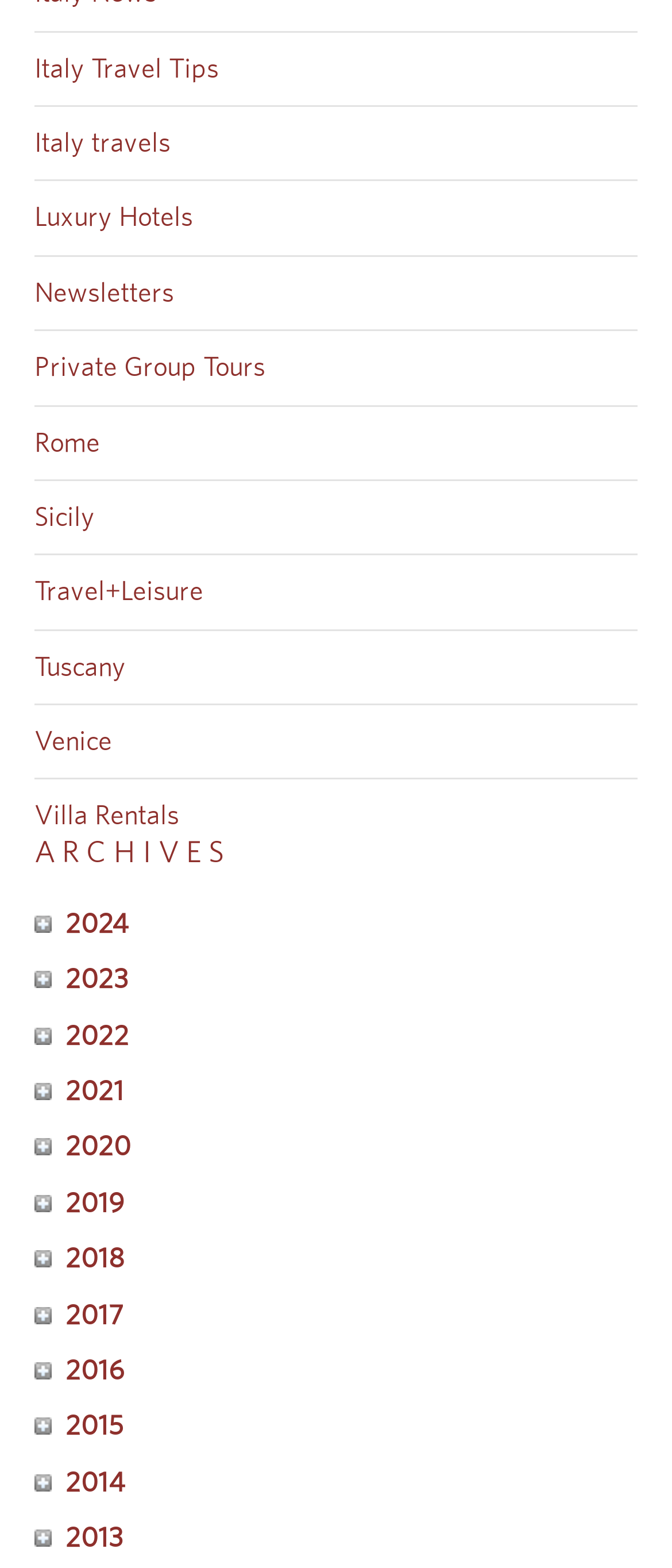How many travel destinations are listed?
Carefully analyze the image and provide a detailed answer to the question.

The webpage lists 7 travel destinations: 'Rome', 'Sicily', 'Tuscany', 'Venice', 'Italy', 'Luxury Hotels', and 'Villa Rentals'.